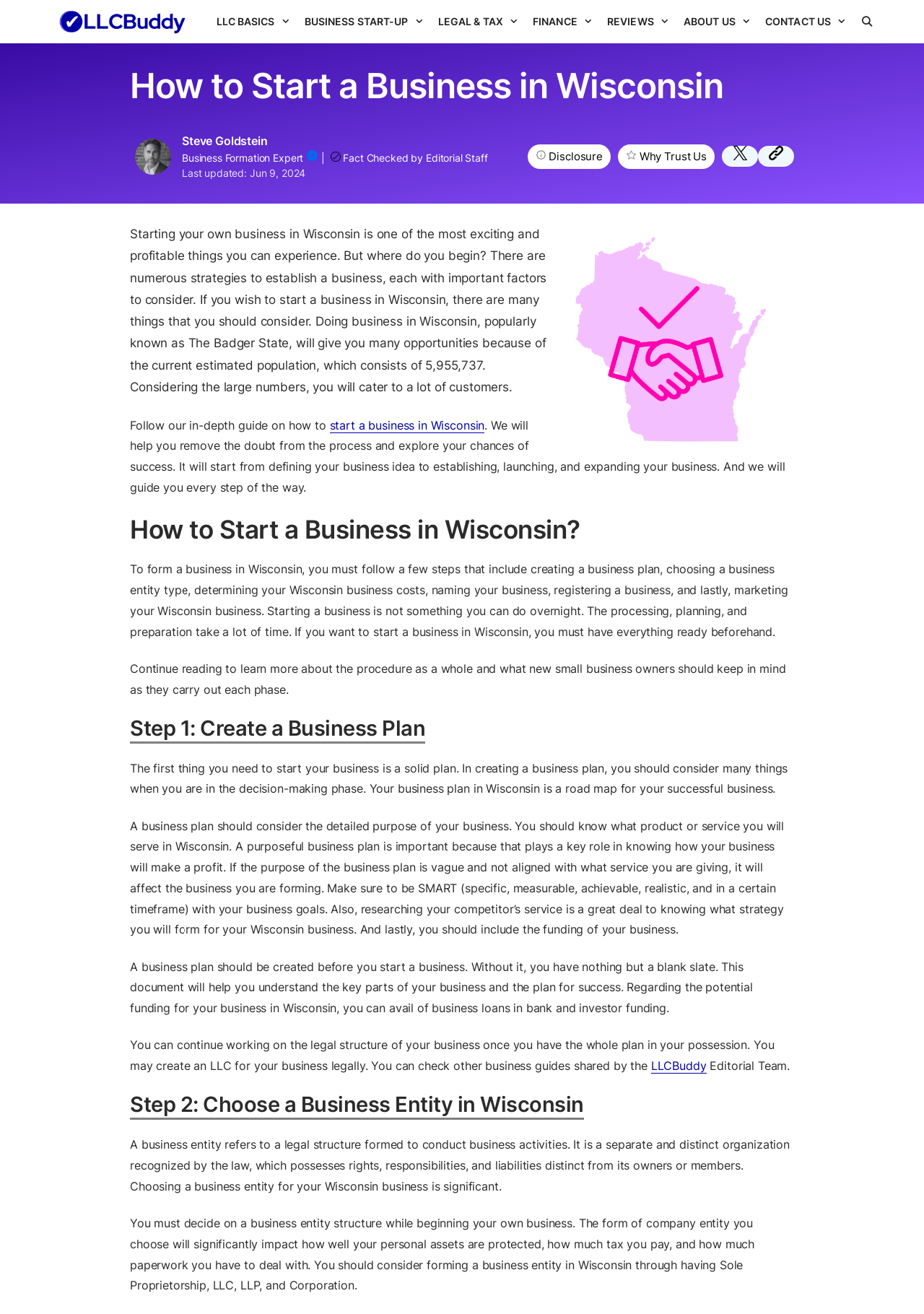Can you specify the bounding box coordinates of the area that needs to be clicked to fulfill the following instruction: "Click on the LLC BASICS link"?

[0.239, 0.012, 0.302, 0.021]